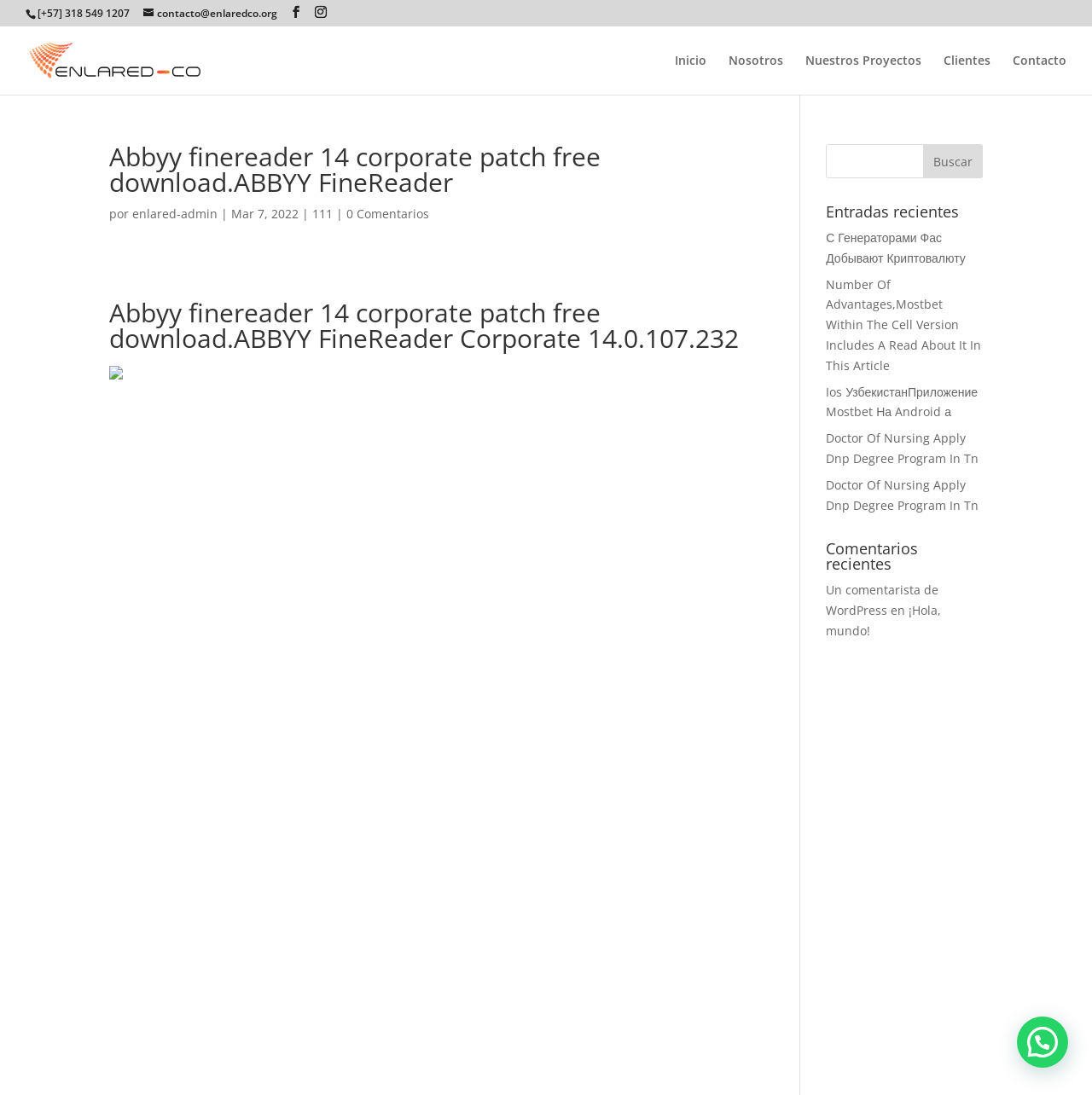Determine the bounding box coordinates for the UI element with the following description: "111". The coordinates should be four float numbers between 0 and 1, represented as [left, top, right, bottom].

[0.286, 0.188, 0.305, 0.202]